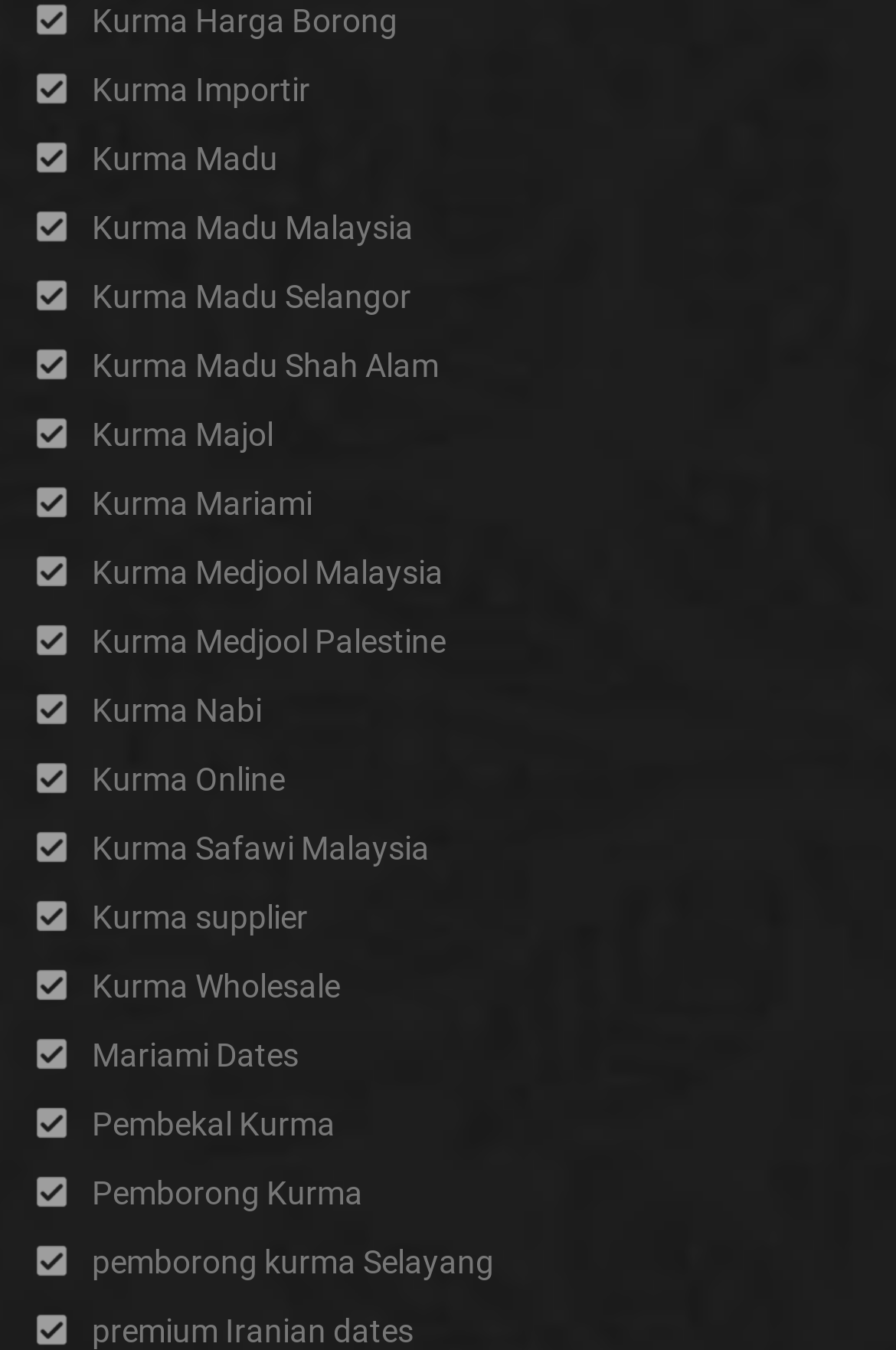Is Kurma Madu Selangor listed?
Based on the image, give a concise answer in the form of a single word or short phrase.

Yes